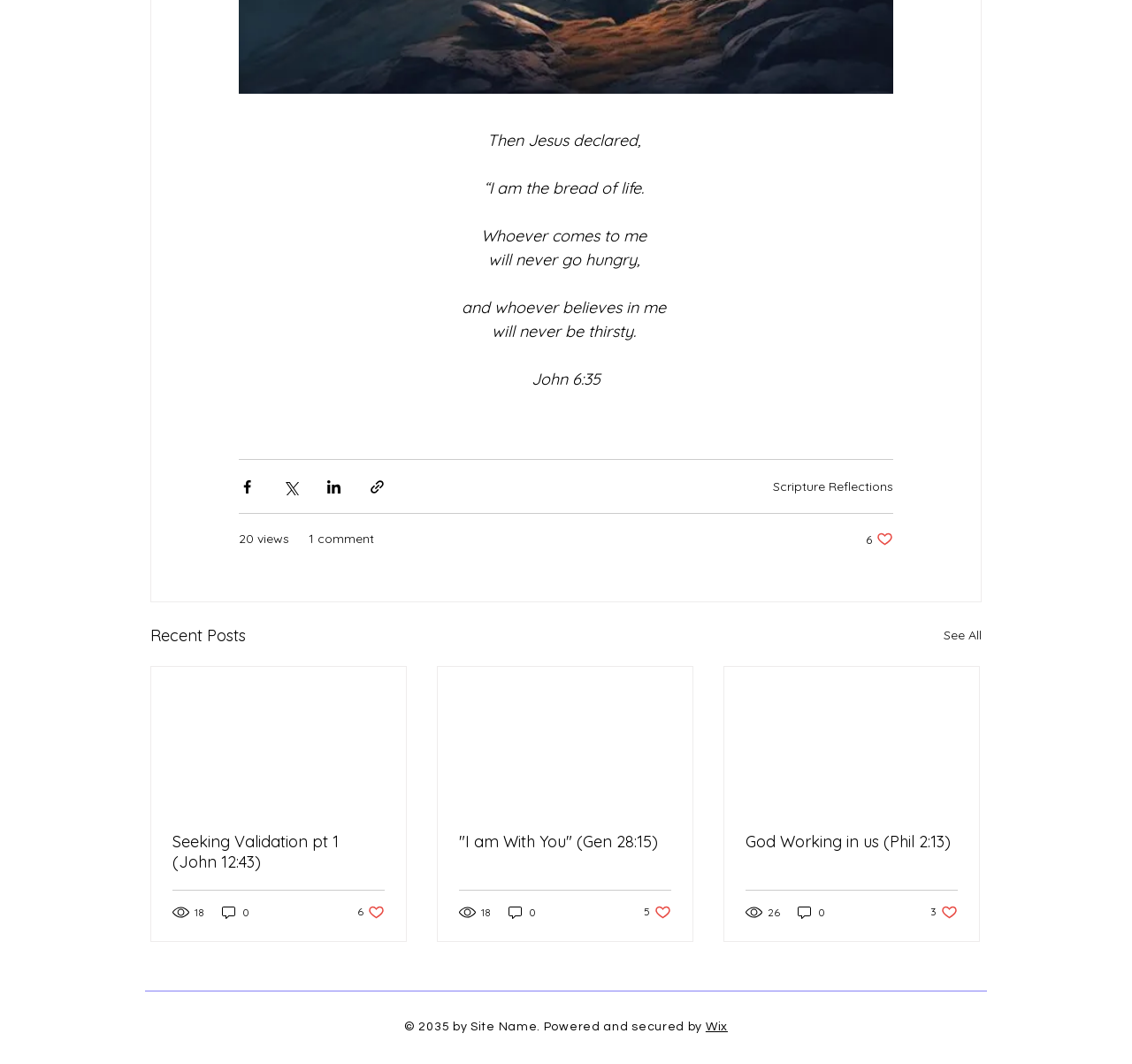Bounding box coordinates are to be given in the format (top-left x, top-left y, bottom-right x, bottom-right y). All values must be floating point numbers between 0 and 1. Provide the bounding box coordinate for the UI element described as: 0

[0.195, 0.849, 0.222, 0.865]